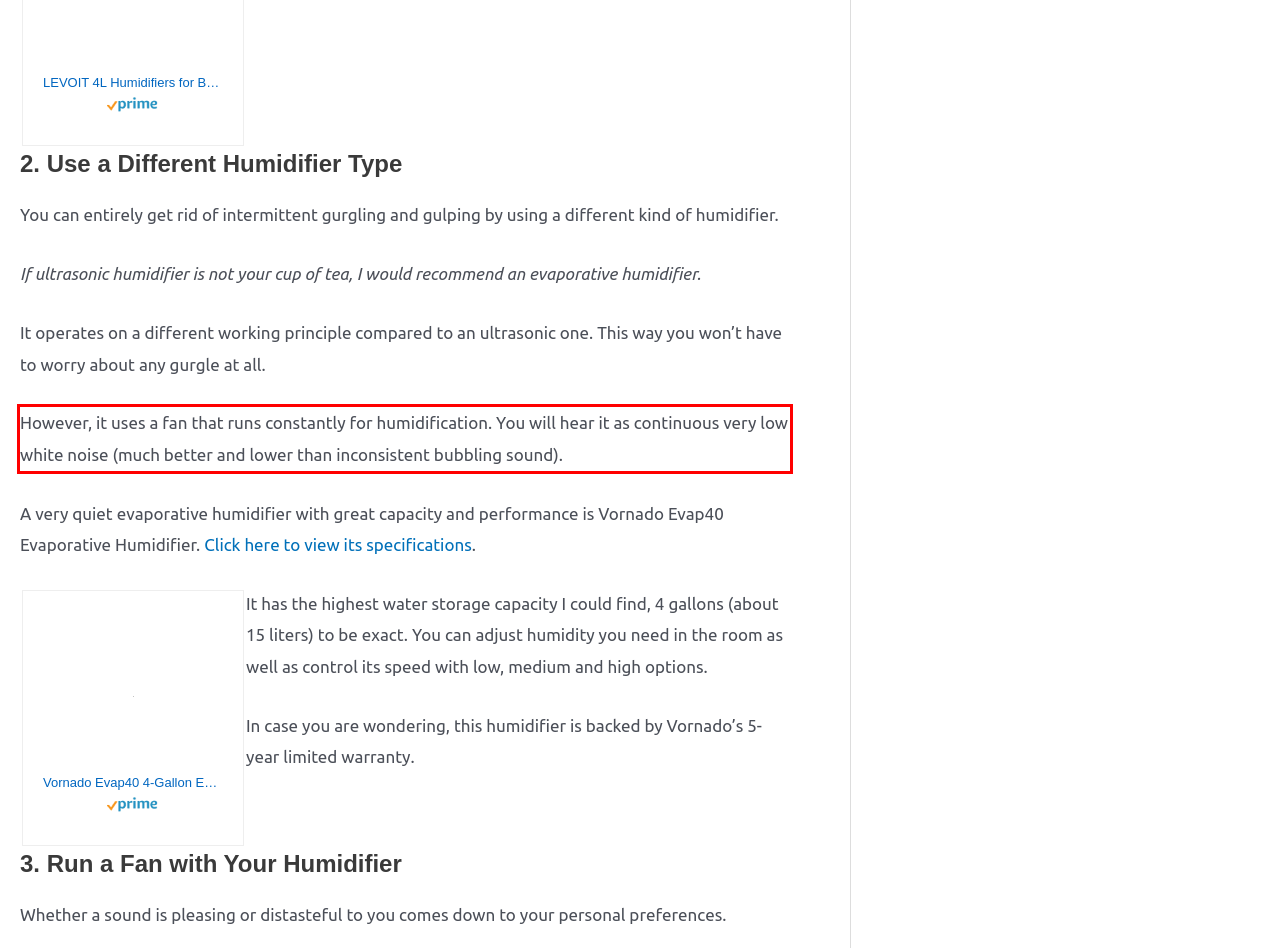Please look at the webpage screenshot and extract the text enclosed by the red bounding box.

However, it uses a fan that runs constantly for humidification. You will hear it as continuous very low white noise (much better and lower than inconsistent bubbling sound).